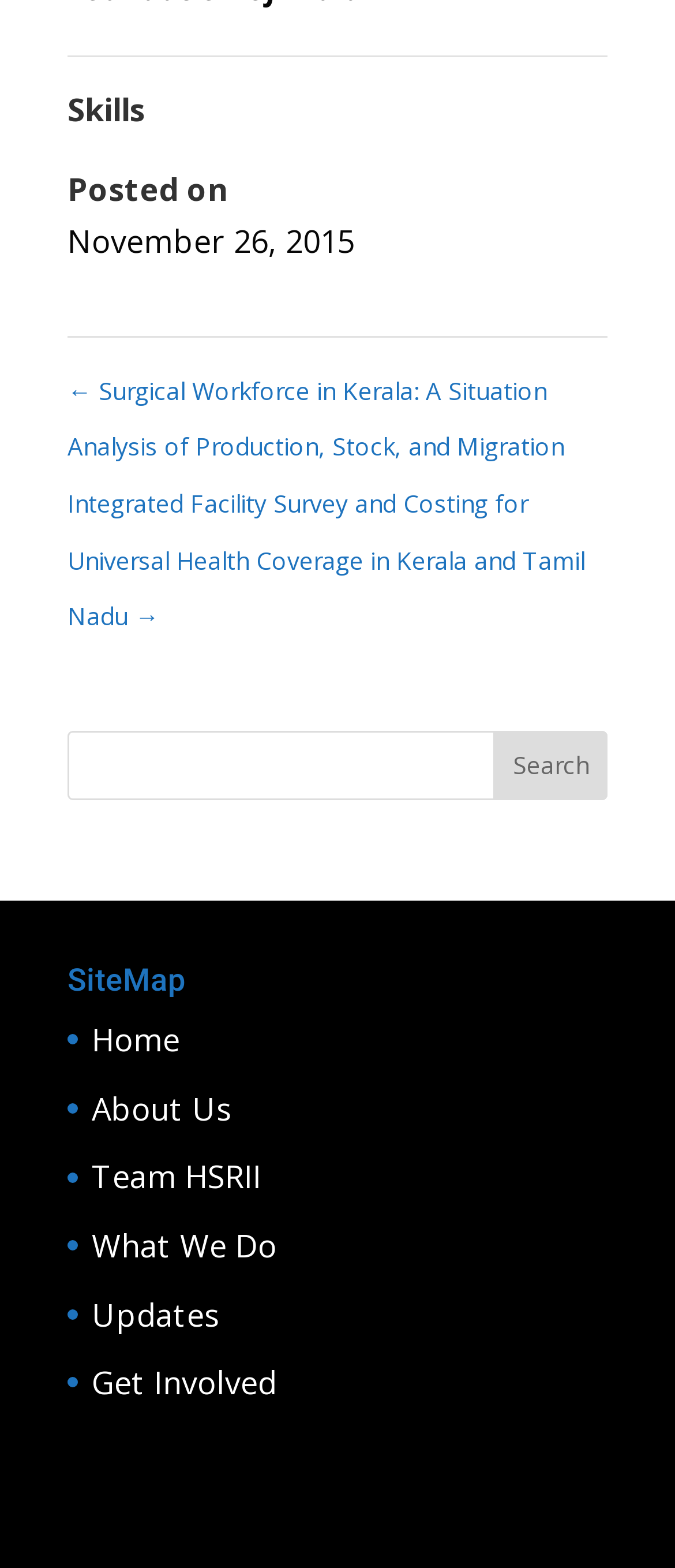Please find the bounding box coordinates of the element that you should click to achieve the following instruction: "Click on the SiteMap". The coordinates should be presented as four float numbers between 0 and 1: [left, top, right, bottom].

[0.1, 0.615, 0.41, 0.646]